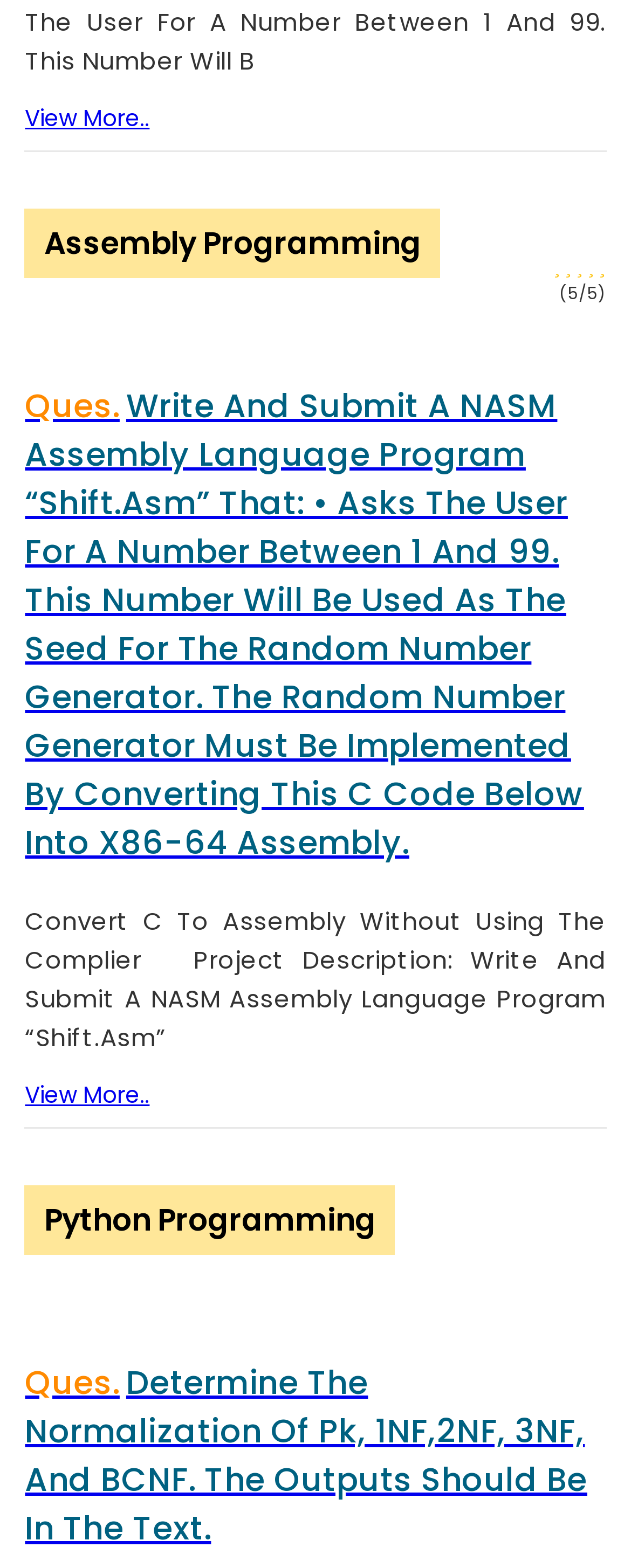Can you give a comprehensive explanation to the question given the content of the image?
How many policy links are available on the webpage?

There are four policy links available on the webpage, namely 'Privacy Policy', 'Terms And Conditions', 'Refund/Cancellation Policy', and 'Honor Code', which are located under the 'Policy' heading with bounding boxes of [0.021, 0.39, 0.318, 0.414], [0.021, 0.429, 0.51, 0.453], [0.021, 0.468, 0.621, 0.492], and [0.021, 0.508, 0.285, 0.531] respectively.